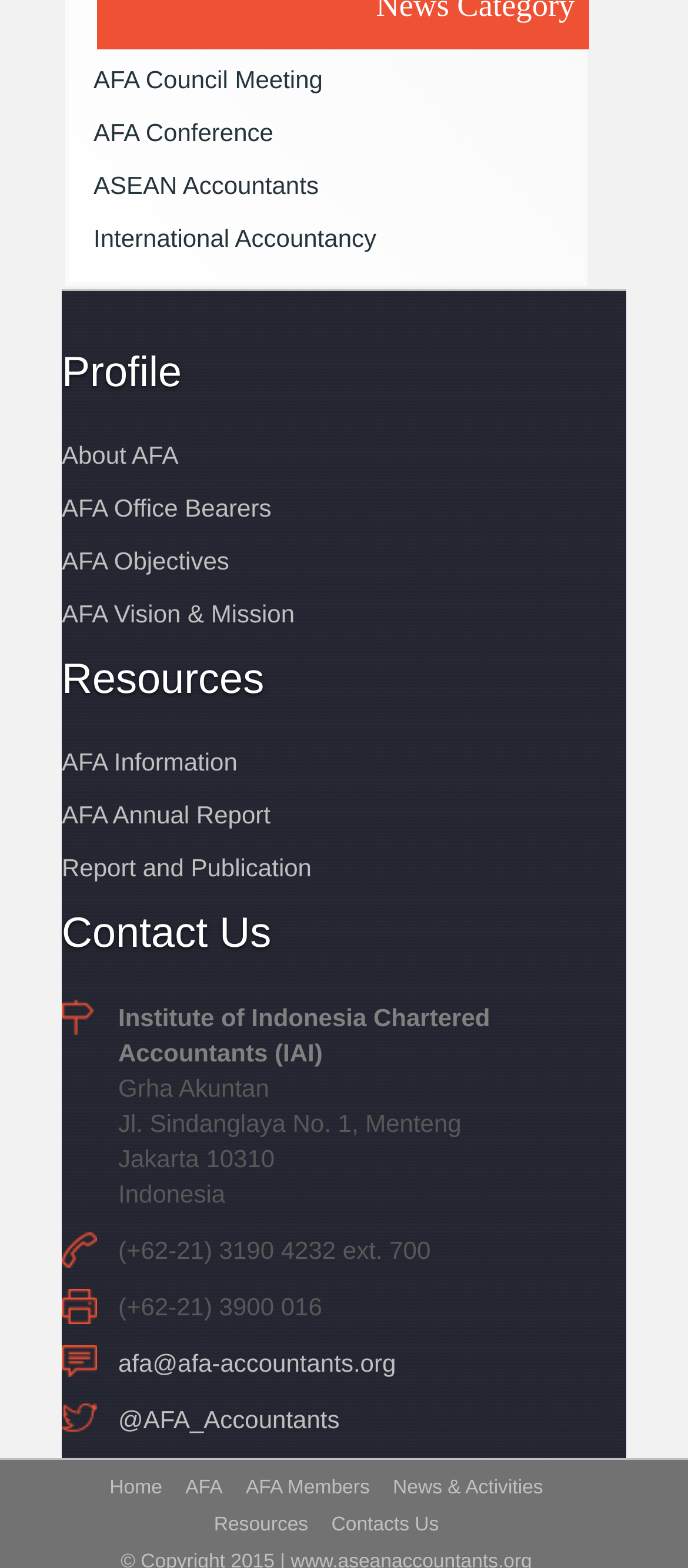Find the bounding box coordinates for the area that must be clicked to perform this action: "Learn about AFA Objectives".

[0.09, 0.349, 0.333, 0.367]